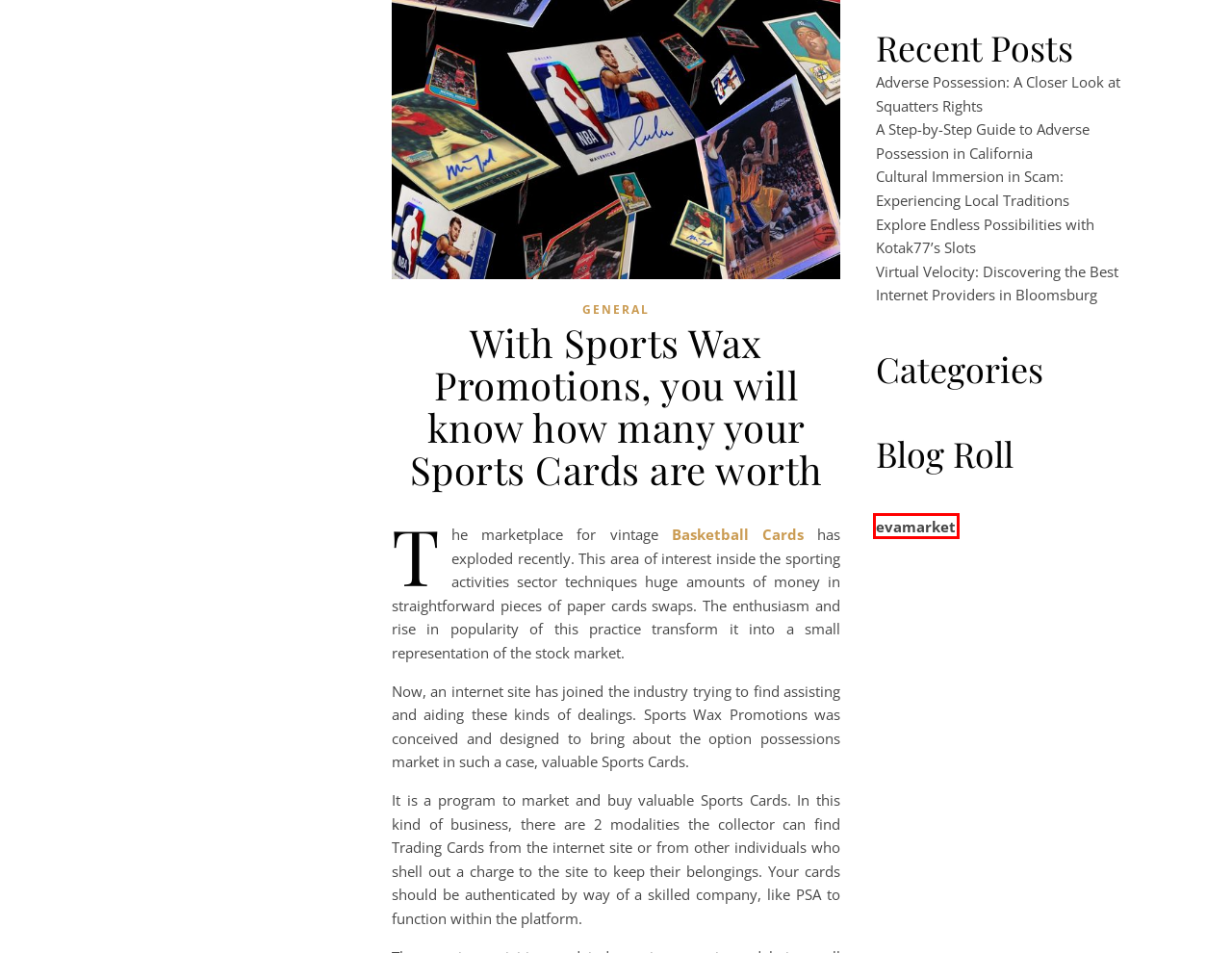You have been given a screenshot of a webpage with a red bounding box around a UI element. Select the most appropriate webpage description for the new webpage that appears after clicking the element within the red bounding box. The choices are:
A. General – The House of Mirth
B. EVA Markets - Your Ultimate Destination for Effortless Success.
C. Virtual Velocity: Discovering the Best Internet Providers in Bloomsburg – The House of Mirth
D. Cultural Immersion in Scam: Experiencing Local Traditions – The House of Mirth
E. Sports Wax Promotions Card Shows – Carolinas #1 Card Show
F. A Step-by-Step Guide to Adverse Possession in California – The House of Mirth
G. Adverse Possession: A Closer Look at Squatters Rights – The House of Mirth
H. Explore Endless Possibilities with Kotak77’s Slots – The House of Mirth

B